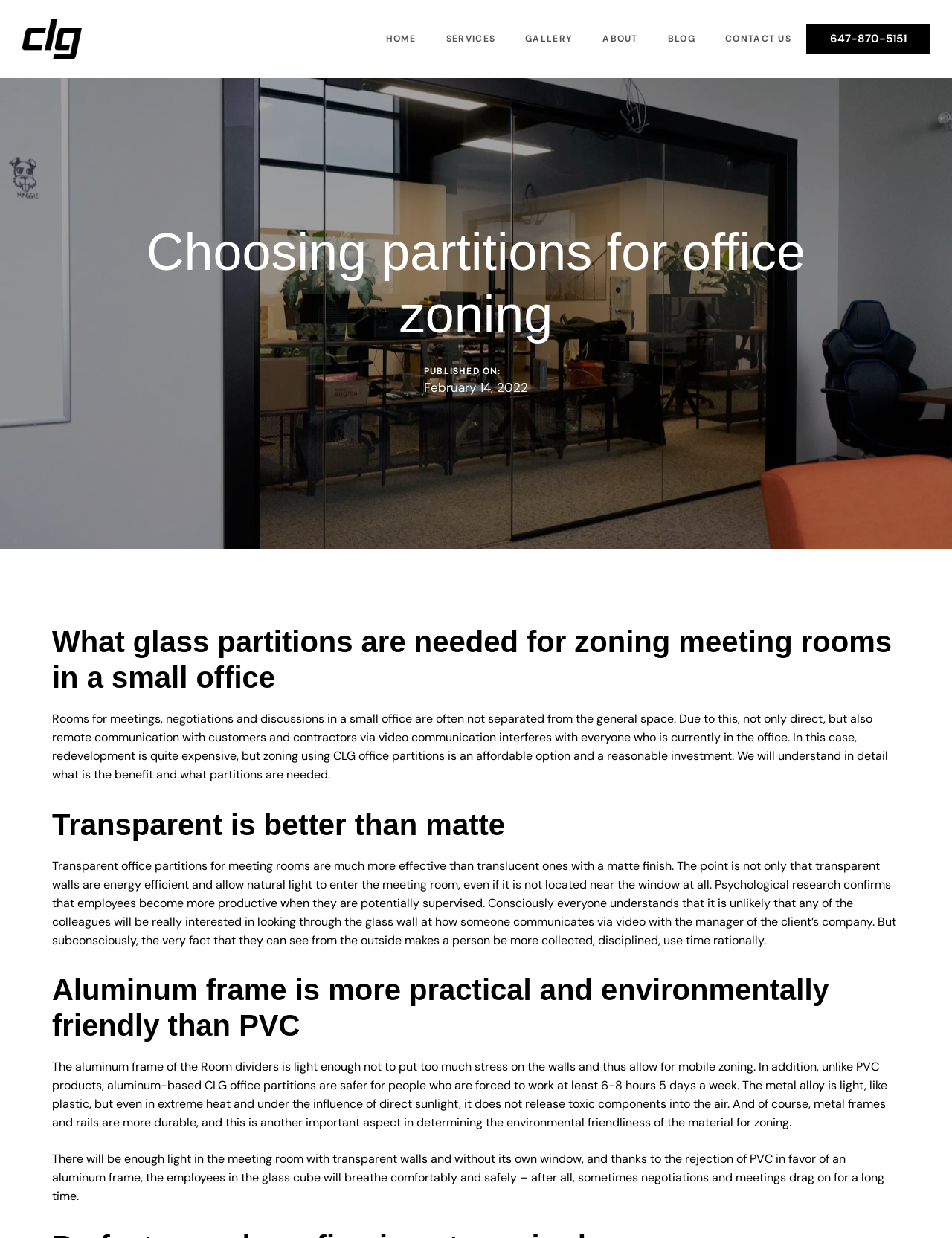What is the phone number to contact the office?
Please give a detailed and elaborate answer to the question.

The phone number can be found in the top-right corner of the webpage, as well as in the footer section, where it says 'CALL OUR OFFICE' followed by the phone number.